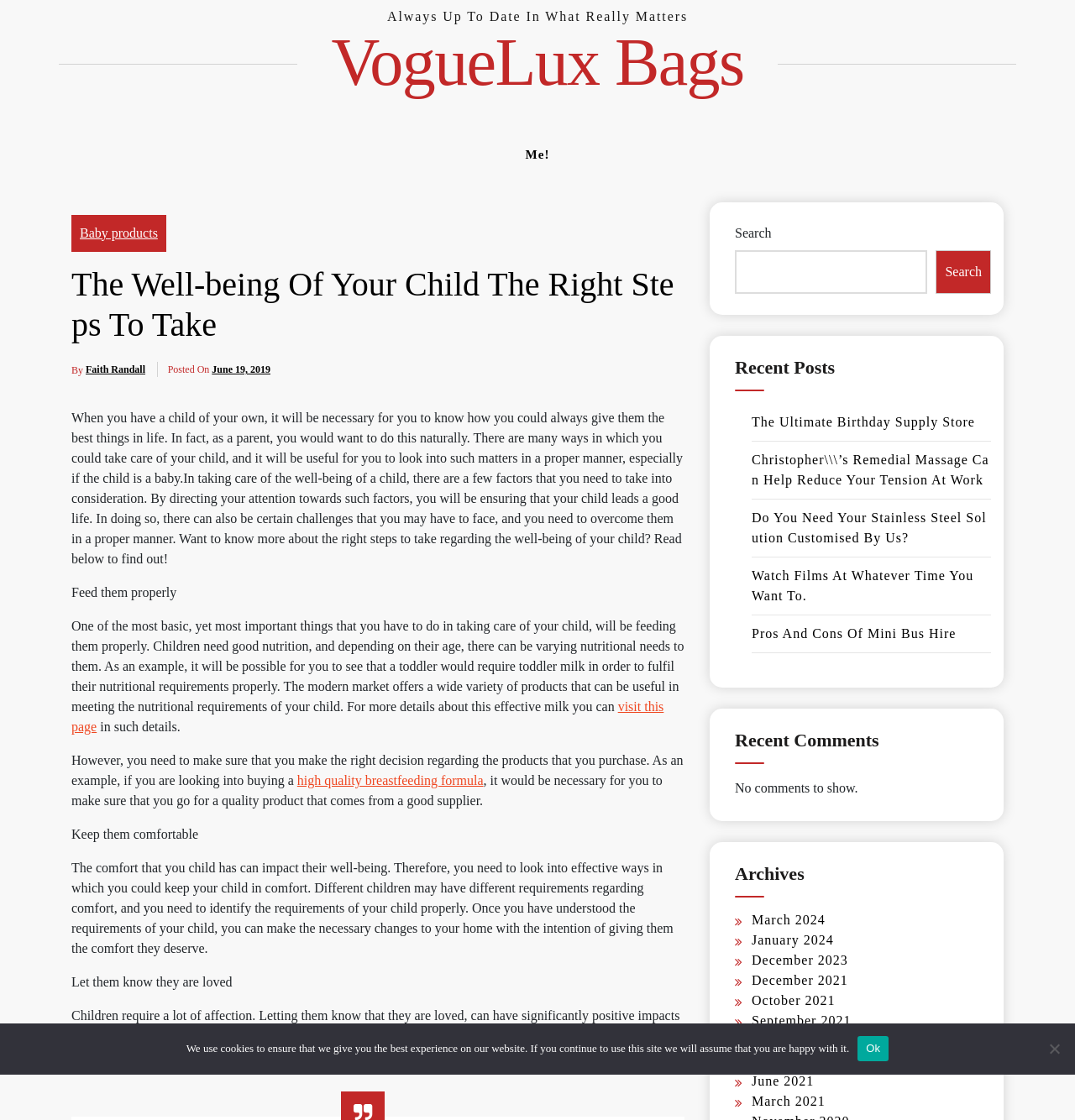Identify the bounding box coordinates of the region that should be clicked to execute the following instruction: "Check the recent posts".

[0.684, 0.318, 0.922, 0.338]